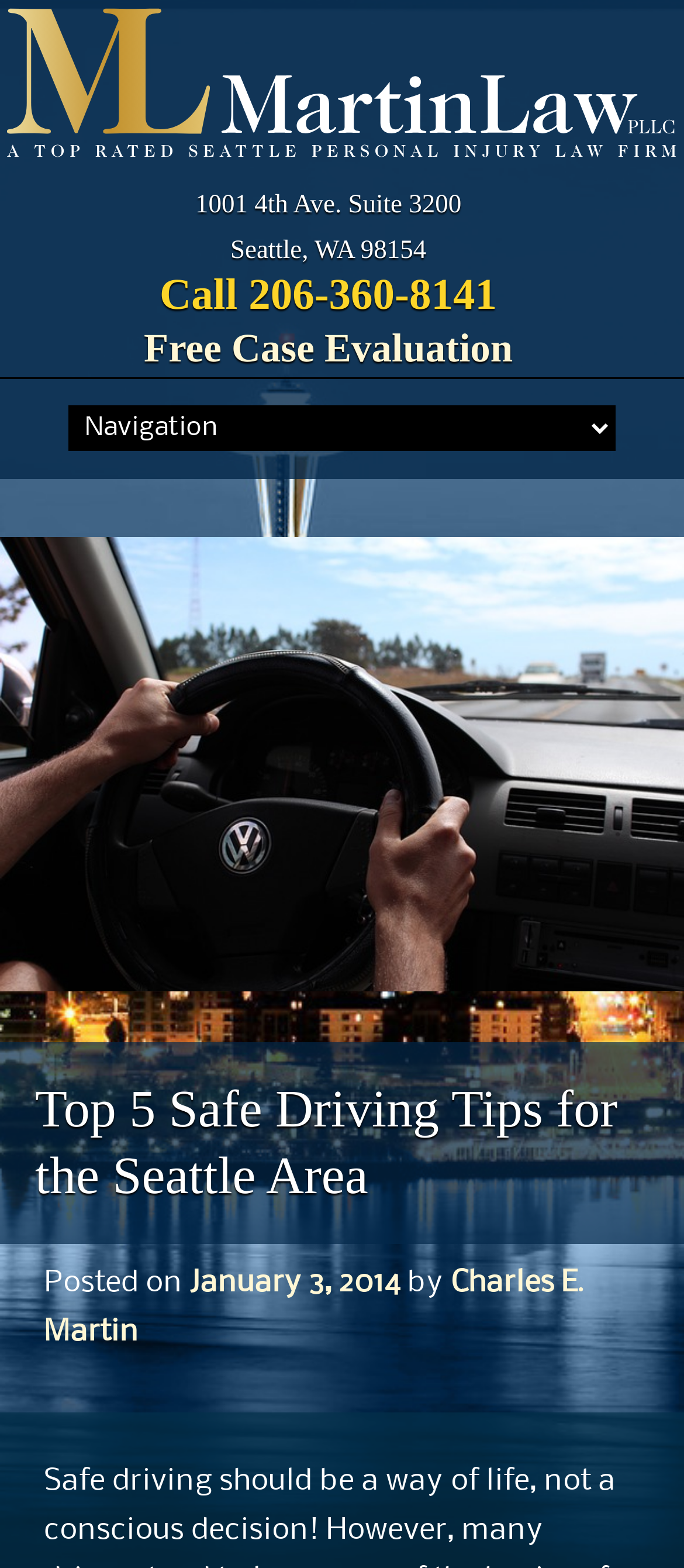Create an in-depth description of the webpage, covering main sections.

The webpage appears to be a blog post titled "Top 5 Safe Driving Tips for the Seattle Area". At the top, there is a navigation link on the left side, followed by the address "1001 4th Ave. Suite 3200" and "Seattle, WA 98154" on the same line, slightly to the right. Below this, there is a "Call 206-360-8141" link, and to its right, a "Free Case Evaluation" text.

Further down, there is a "Skip to content" link on the left side, and a combobox on the right side. The main content of the page is divided into a header section and a body section. The header section contains an image of "martin law" at the top, followed by the title "Top 5 Safe Driving Tips for the Seattle Area" in a larger font. Below the title, there is a "Posted on" text, followed by a link to the date "January 3, 2014", and then a "by" text, followed by a link to the author "Charles E. Martin".